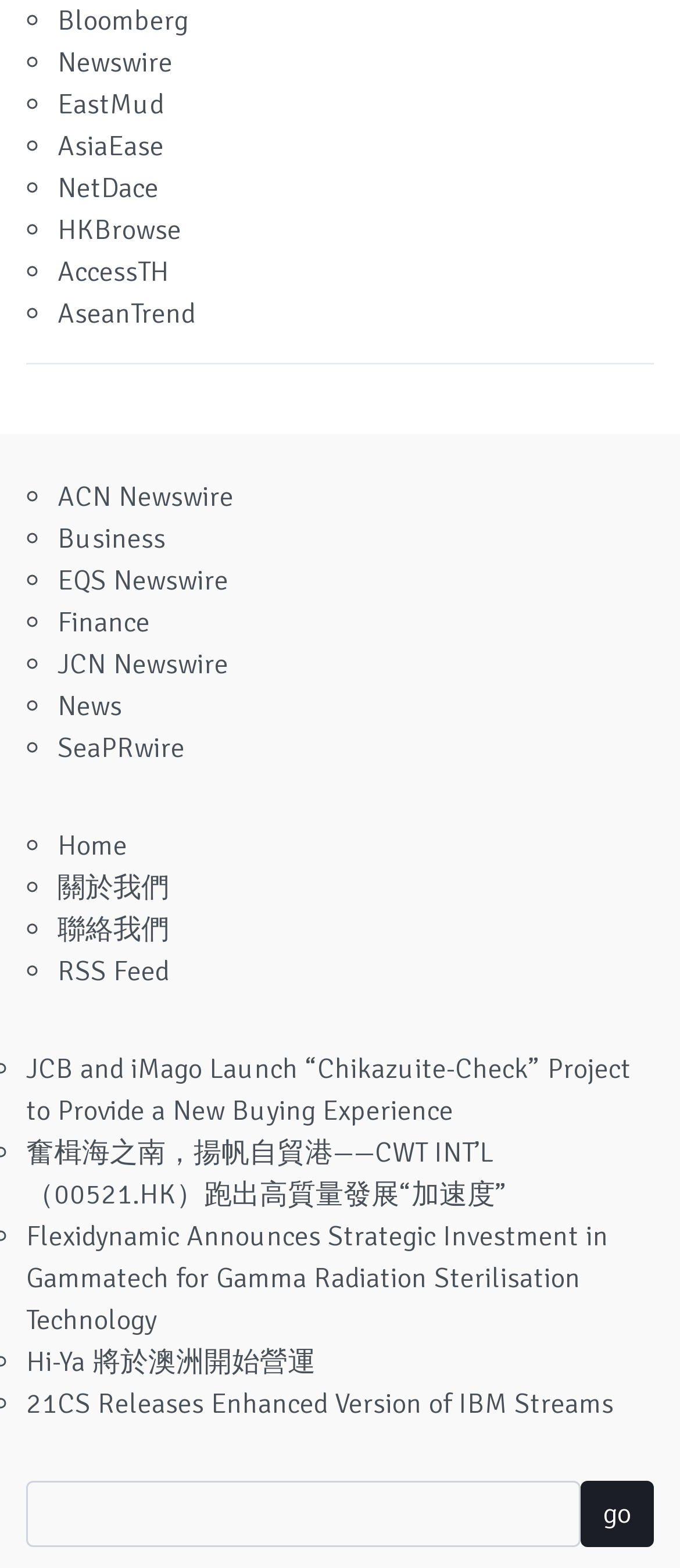Can you find the bounding box coordinates for the element that needs to be clicked to execute this instruction: "Search for something"? The coordinates should be given as four float numbers between 0 and 1, i.e., [left, top, right, bottom].

[0.038, 0.944, 0.962, 0.986]